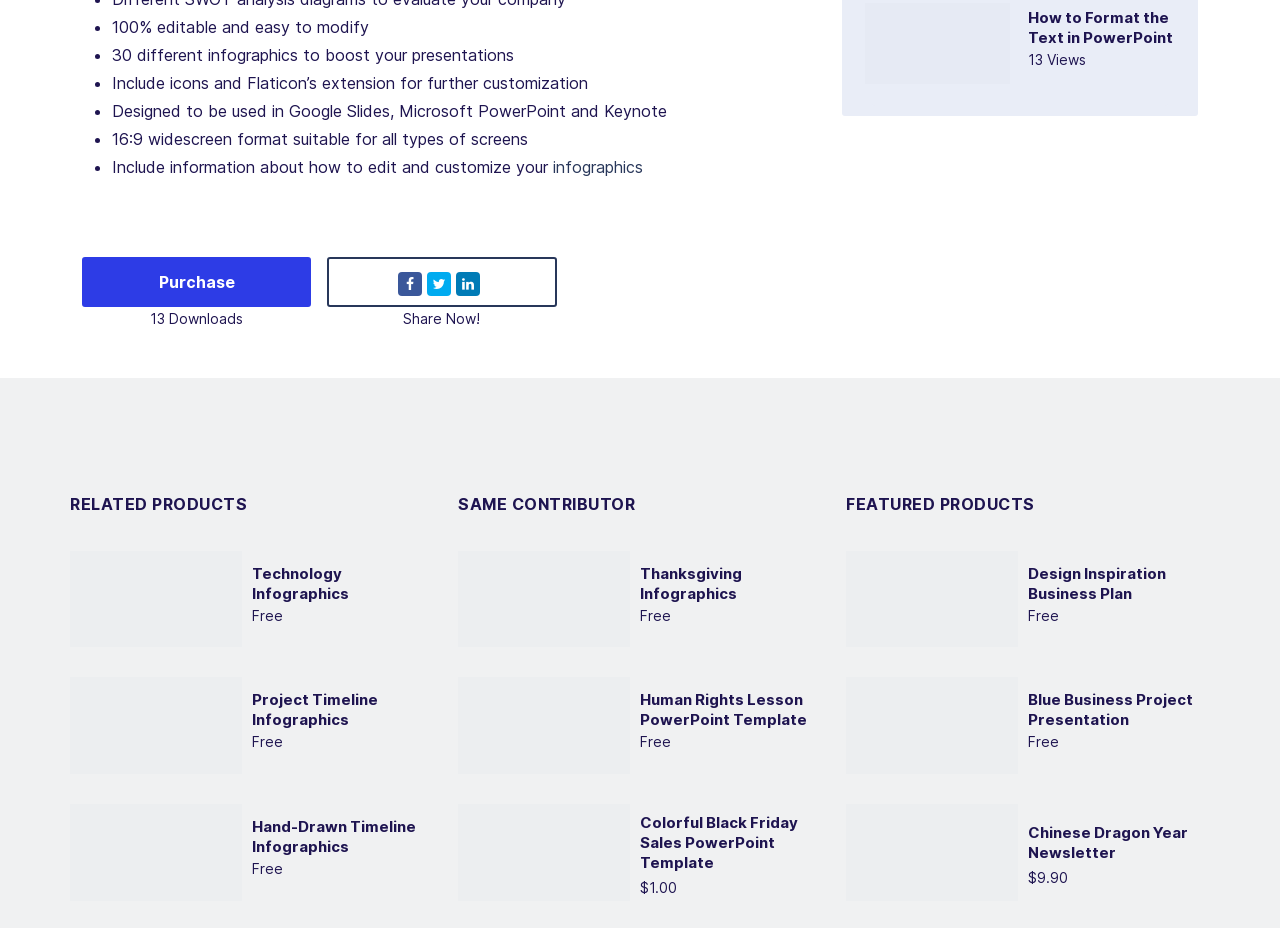Please determine the bounding box coordinates for the element that should be clicked to follow these instructions: "Explore the RELATED PRODUCTS".

[0.055, 0.53, 0.339, 0.556]